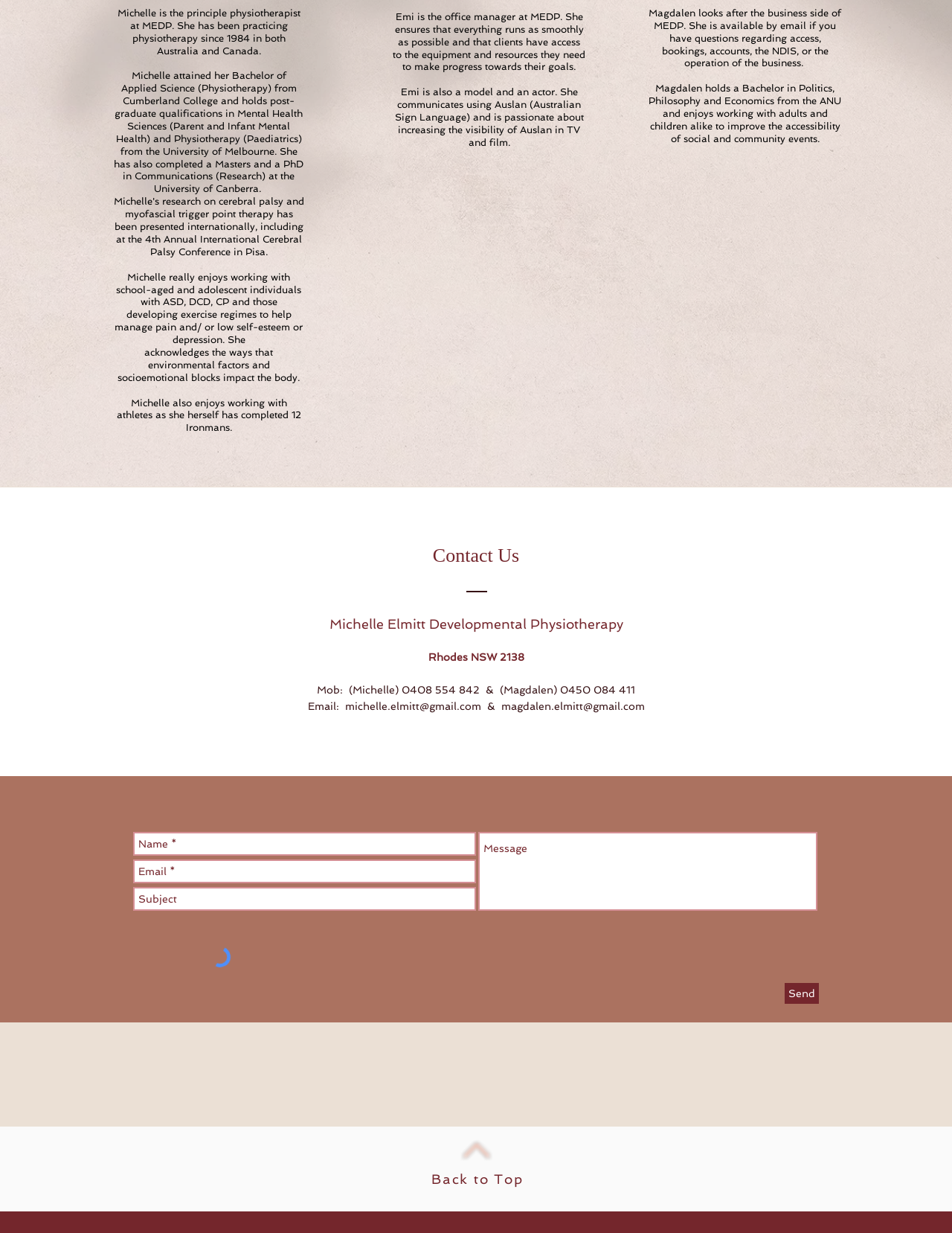What is the contact email for Michelle?
Provide a short answer using one word or a brief phrase based on the image.

michelle.elmitt@gmail.com